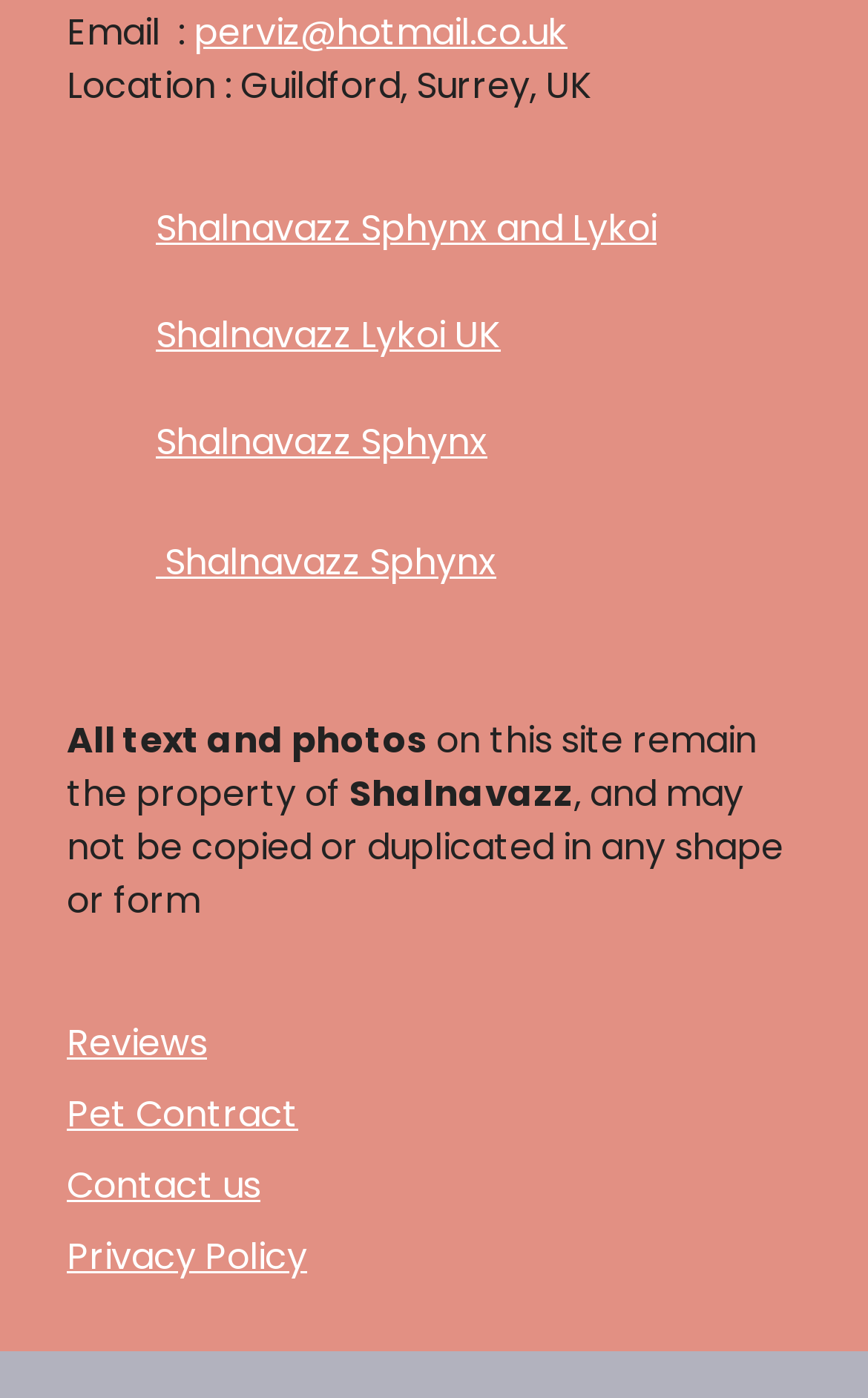Please find the bounding box coordinates for the clickable element needed to perform this instruction: "Read Reviews".

[0.077, 0.728, 0.238, 0.765]